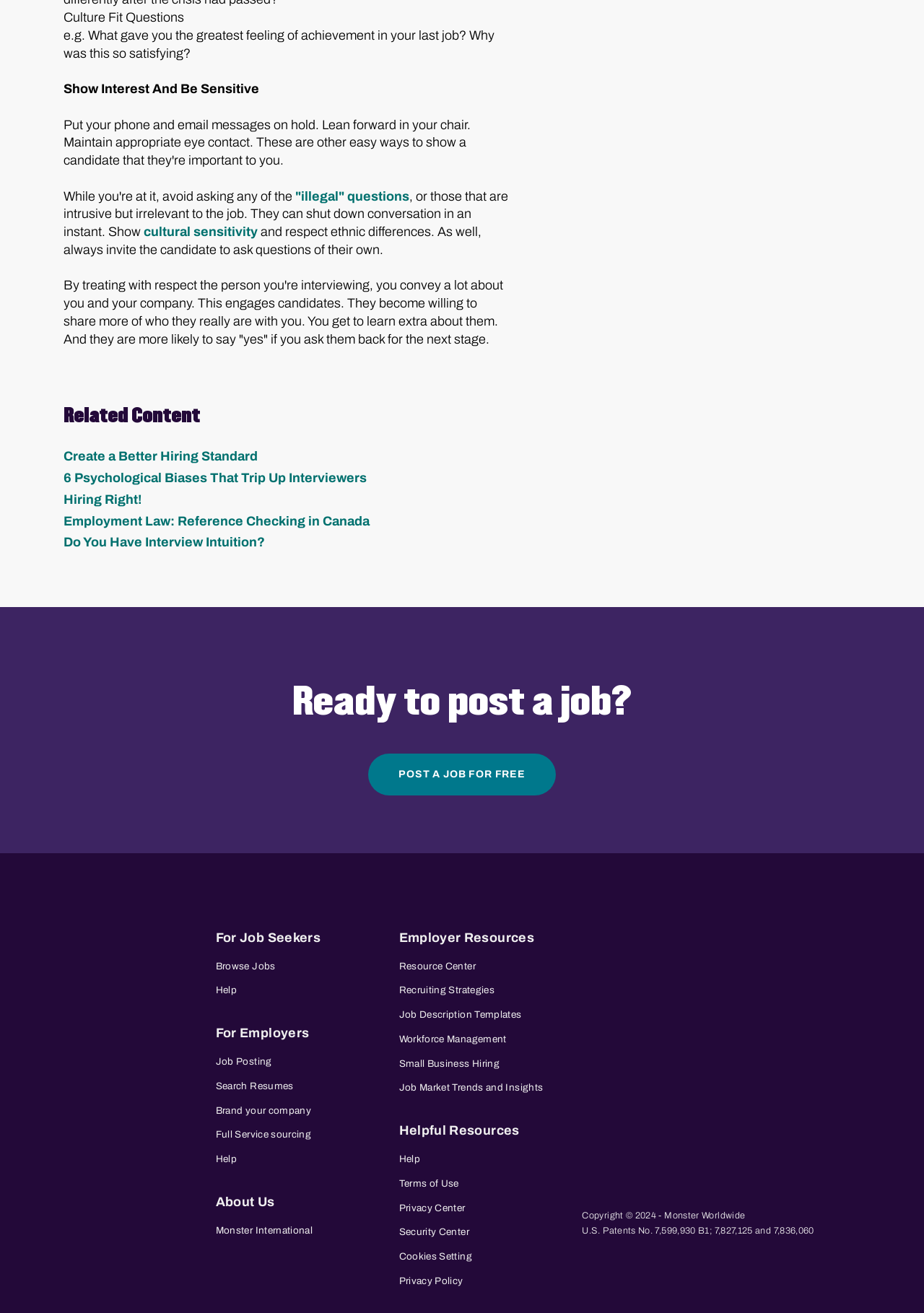What is the topic of the main content?
Based on the image, answer the question with as much detail as possible.

The main content of the webpage is about culture fit questions, which is indicated by the static text 'Culture Fit Questions' at the top of the page.